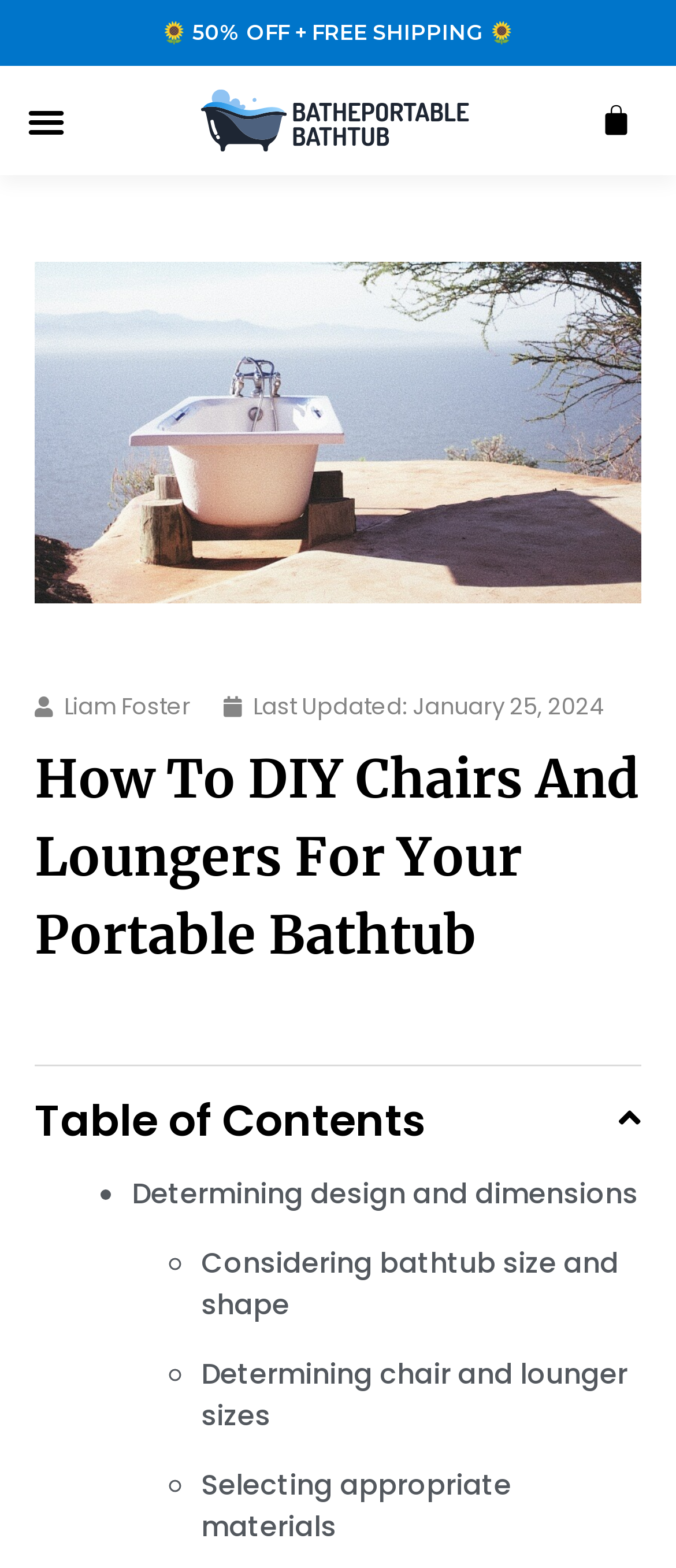Determine the bounding box for the UI element as described: "House of Reps". The coordinates should be represented as four float numbers between 0 and 1, formatted as [left, top, right, bottom].

None